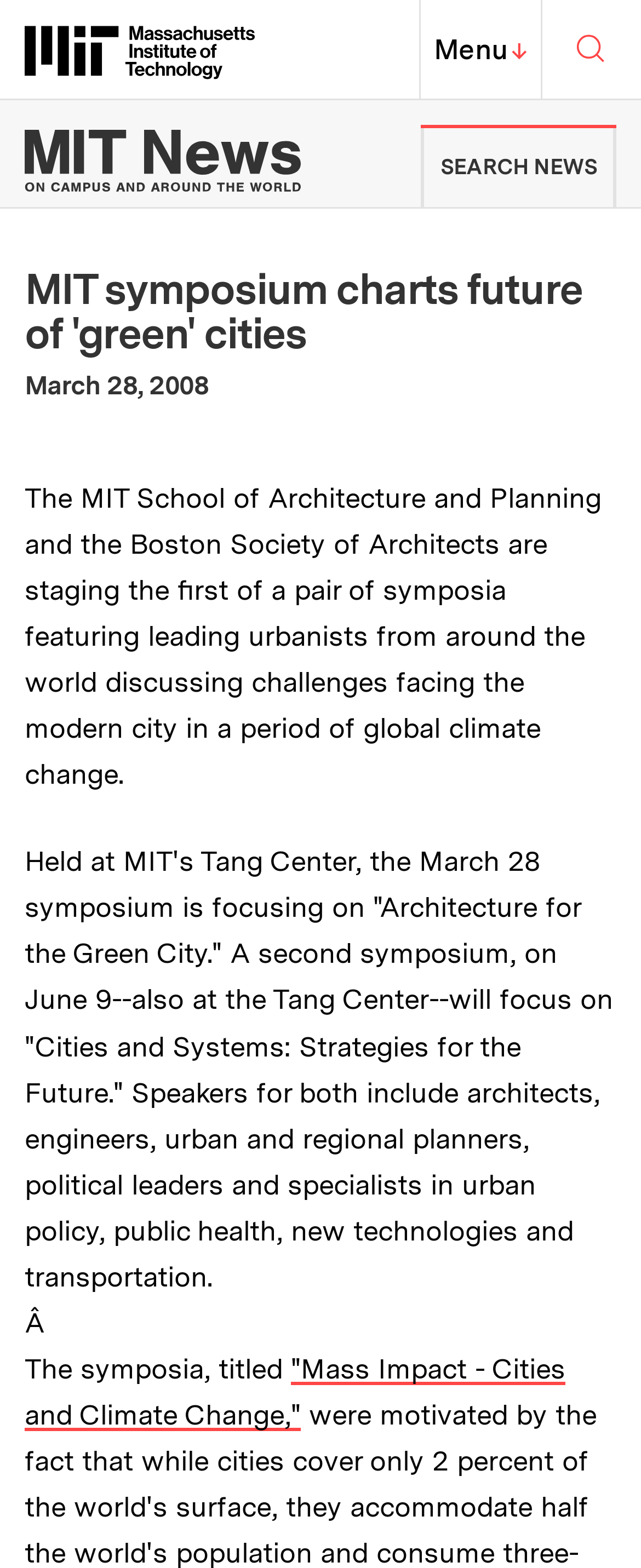What is the topic of the March 28 symposium?
Look at the image and provide a detailed response to the question.

I found the answer by reading the text on the webpage, which mentions that the March 28 symposium is focusing on 'Architecture for the Green City'.